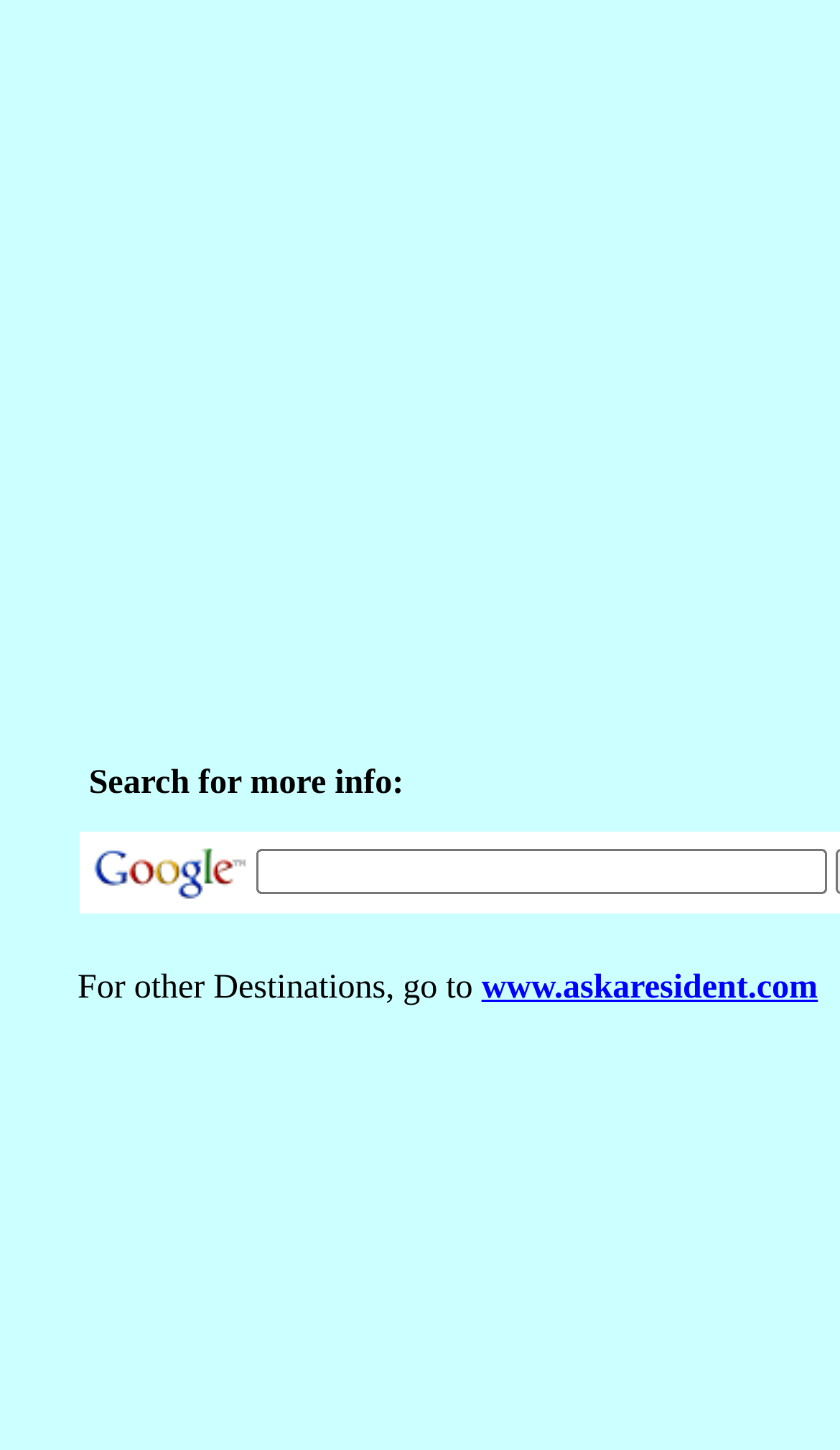What is the URL of the linked website?
Based on the screenshot, provide your answer in one word or phrase.

www.askaresident.com